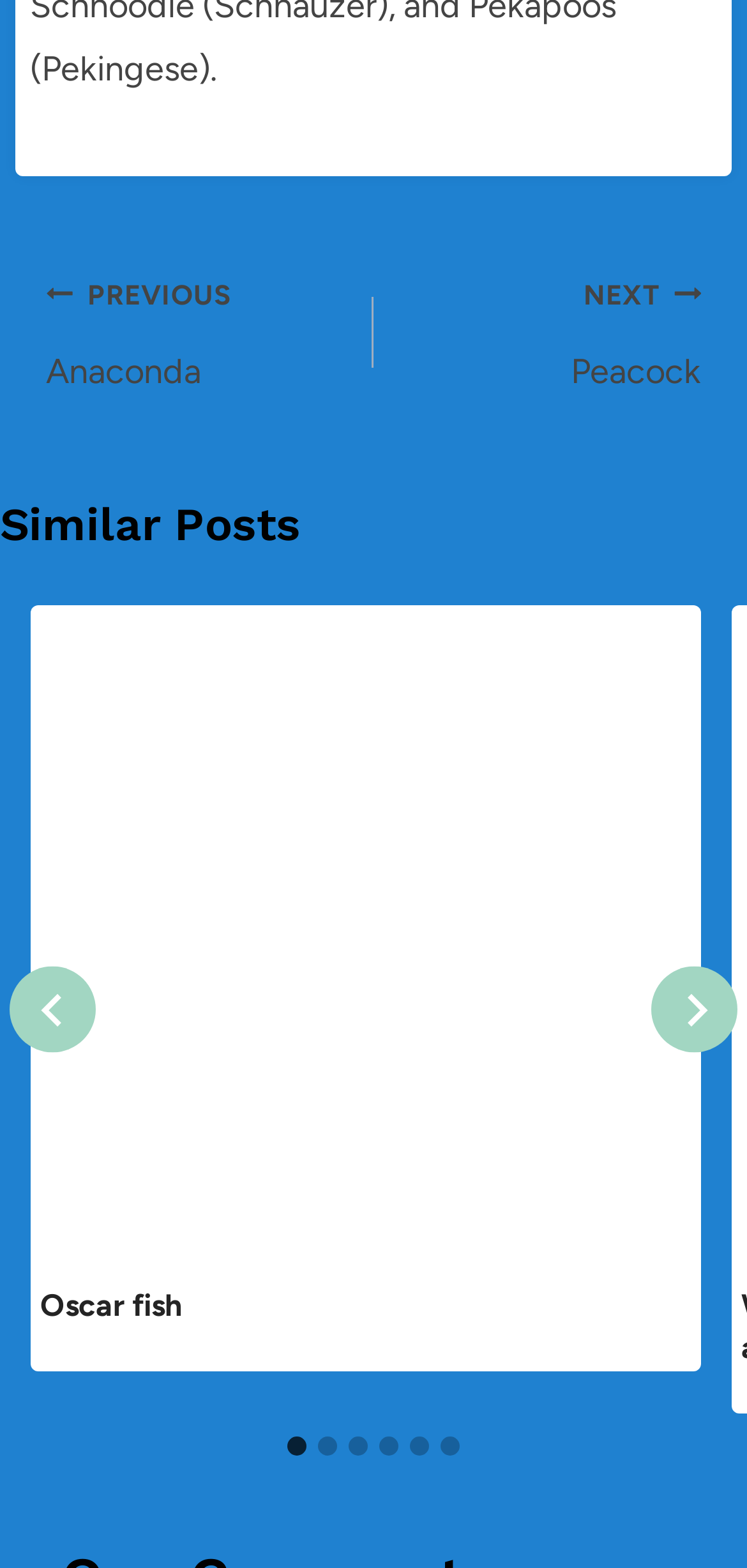Please specify the bounding box coordinates in the format (top-left x, top-left y, bottom-right x, bottom-right y), with values ranging from 0 to 1. Identify the bounding box for the UI component described as follows: aria-label="Go to slide 4"

[0.508, 0.917, 0.533, 0.929]